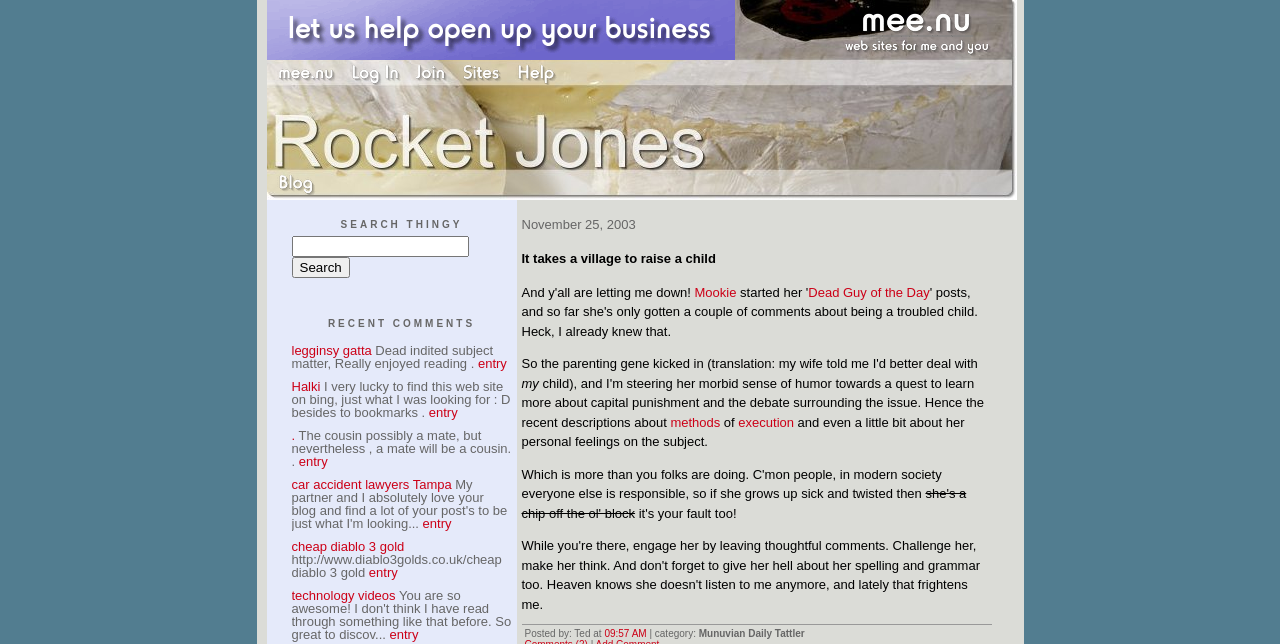What is the purpose of the textbox in the SEARCH THINGY section?
Using the image as a reference, answer the question in detail.

The textbox is located in the SEARCH THINGY section, and its bounding box coordinates indicate that it is a input field. Therefore, its purpose is to allow users to input their search queries.